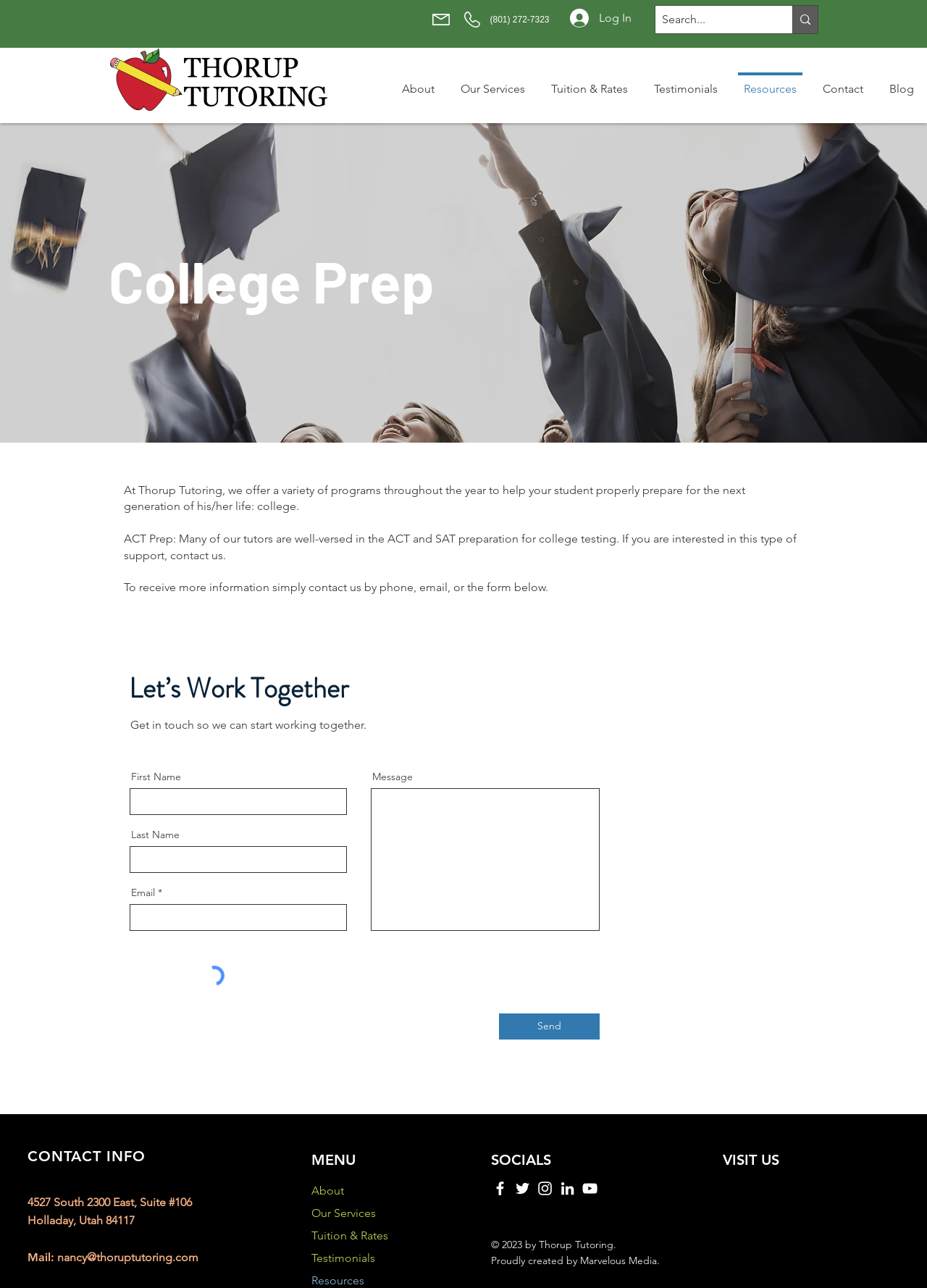Answer the question below using just one word or a short phrase: 
What social media platforms does Thorup Tutoring have?

Facebook, Twitter, Instagram, LinkedIn, YouTube